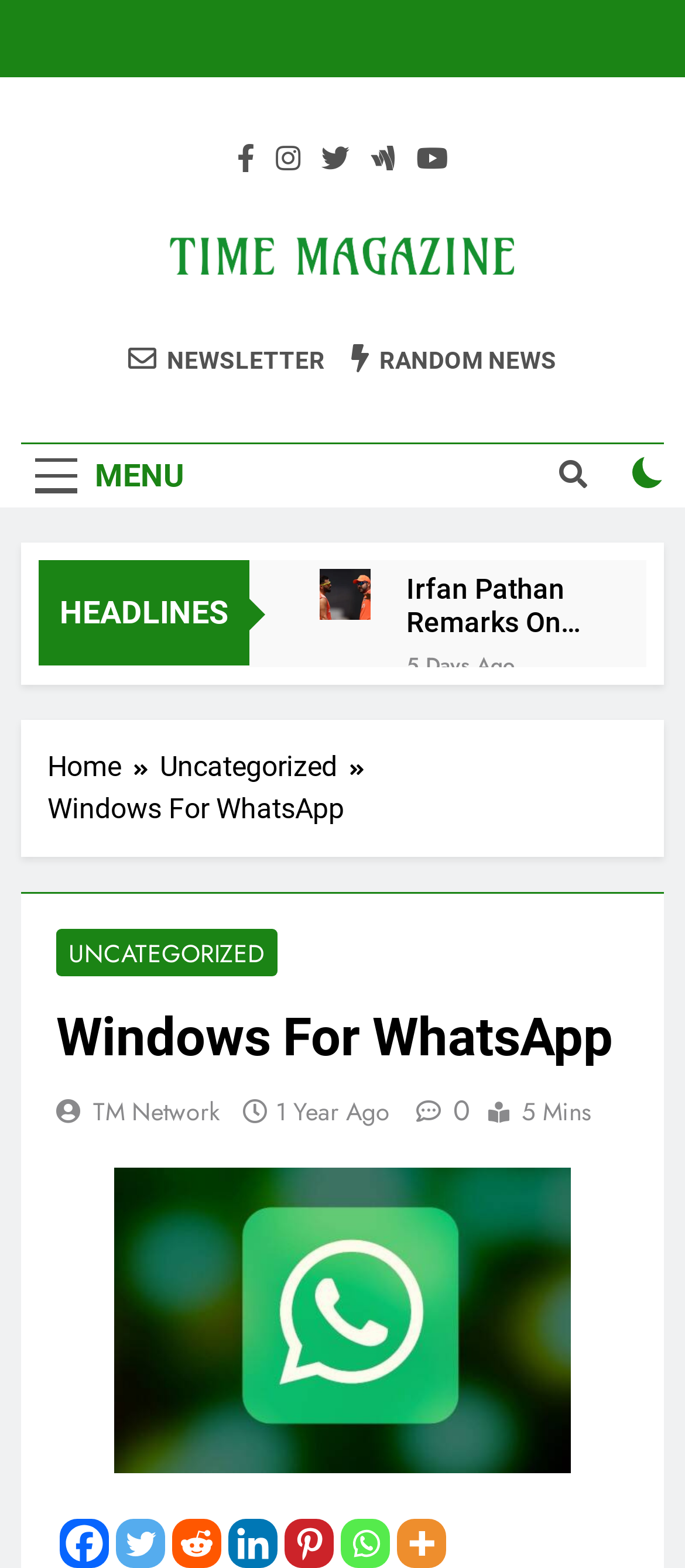Please determine the bounding box coordinates of the clickable area required to carry out the following instruction: "Read the article about Irfan Pathan Remarks On Indian Lineup". The coordinates must be four float numbers between 0 and 1, represented as [left, top, right, bottom].

[0.593, 0.365, 0.867, 0.407]